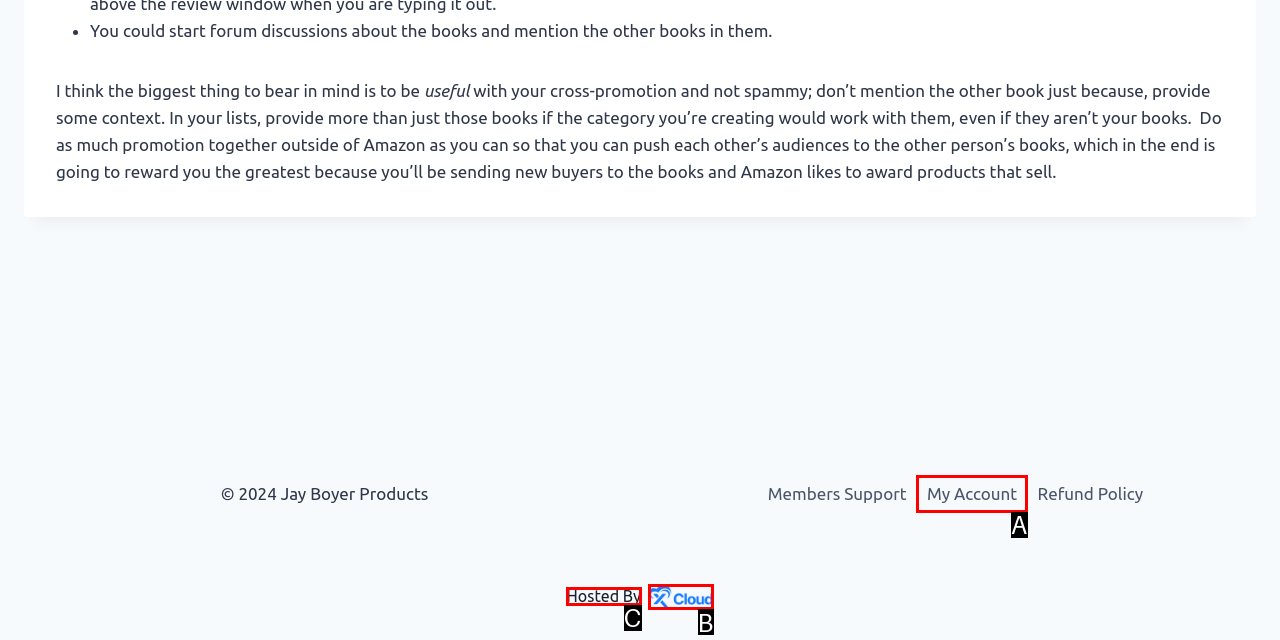Given the description: alt="Hosted by xCloud", identify the HTML element that corresponds to it. Respond with the letter of the correct option.

B